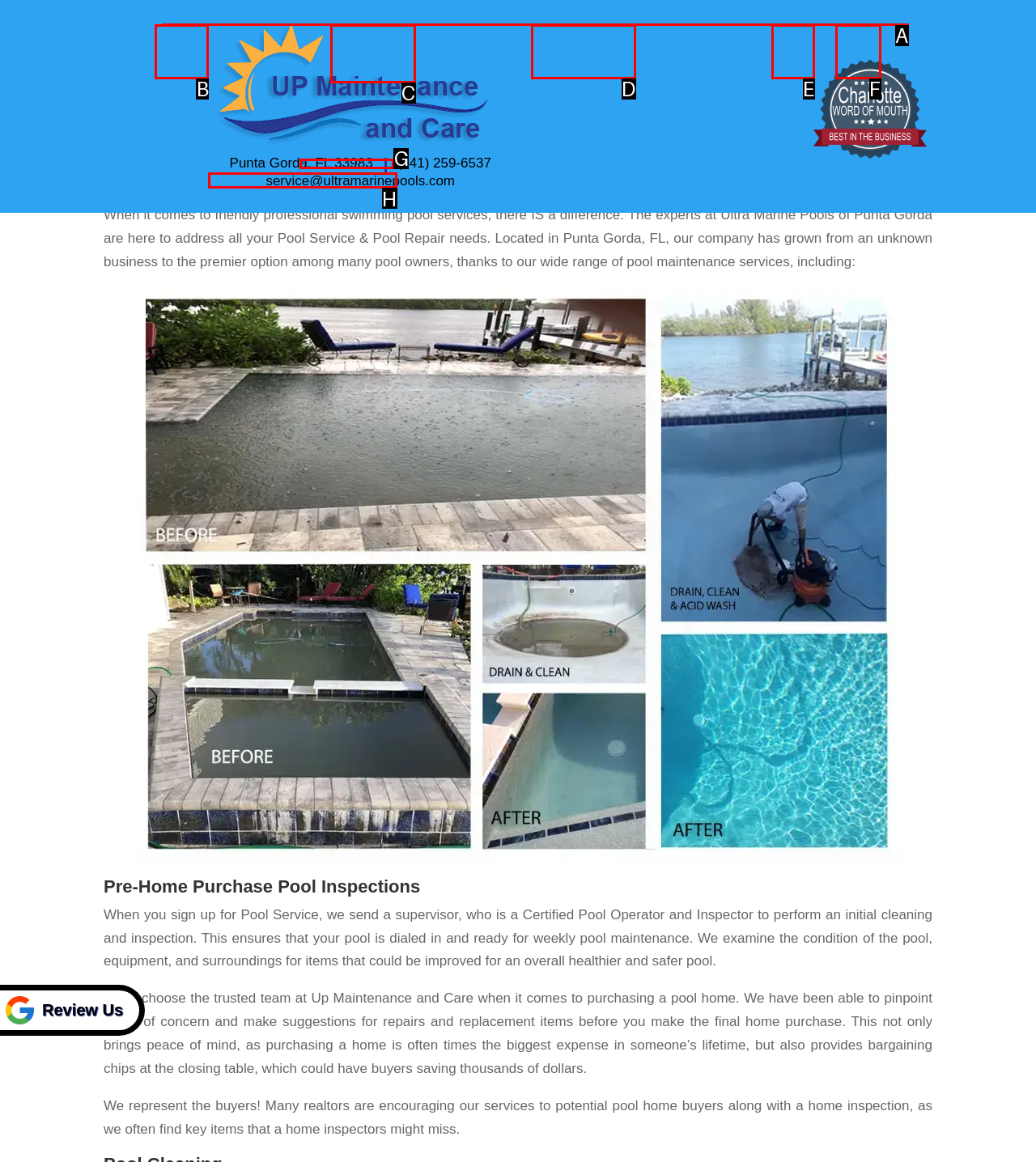To complete the task: Send an email to the service address, select the appropriate UI element to click. Respond with the letter of the correct option from the given choices.

H